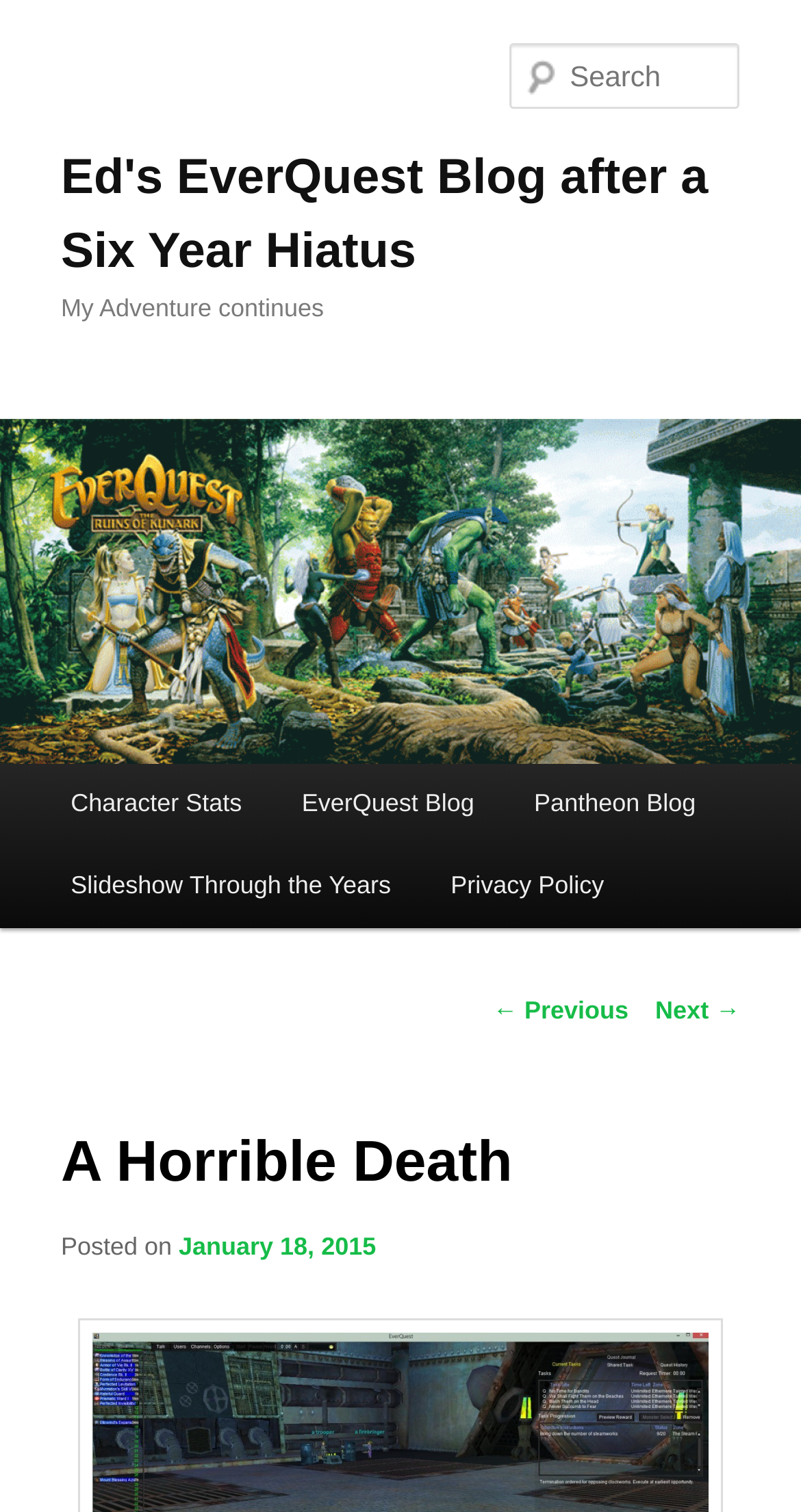Please find and report the primary heading text from the webpage.

Ed's EverQuest Blog after a Six Year Hiatus